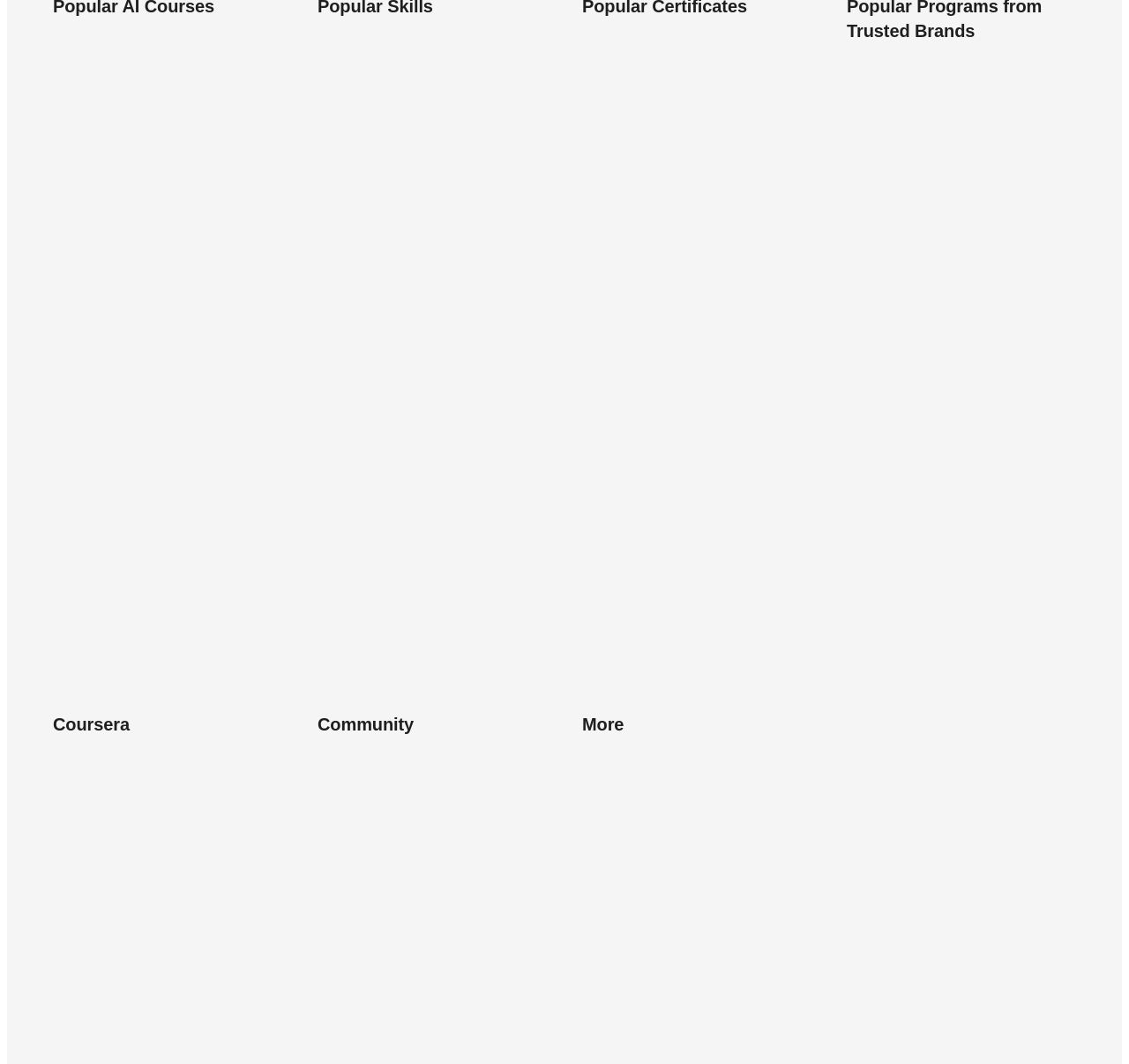Using the provided element description: "Introduction to Generative AI Course", determine the bounding box coordinates of the corresponding UI element in the screenshot.

[0.047, 0.304, 0.224, 0.317]